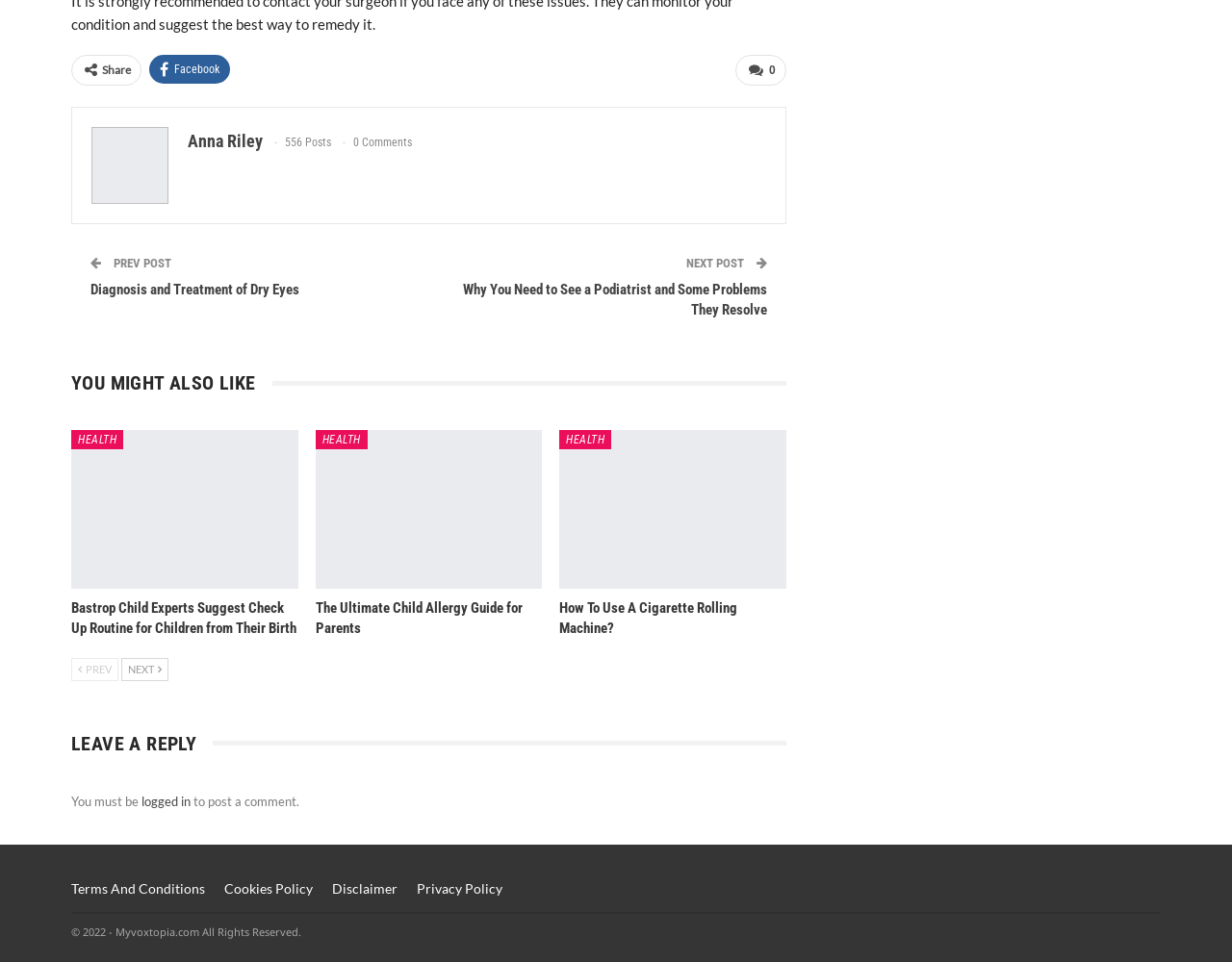Predict the bounding box of the UI element based on this description: "Health".

[0.256, 0.447, 0.298, 0.467]